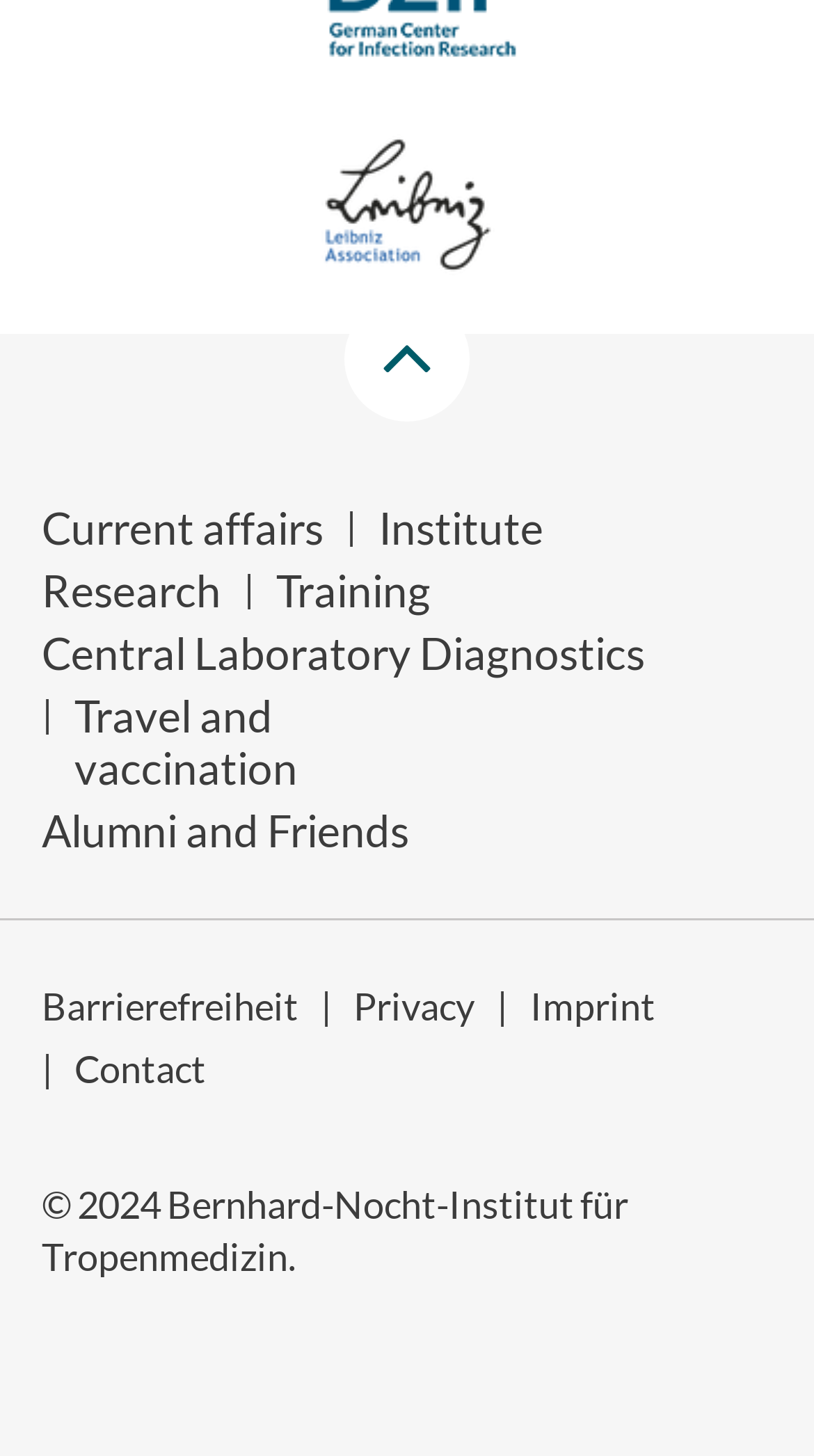How many image elements are there on the webpage?
Based on the image, provide a one-word or brief-phrase response.

1